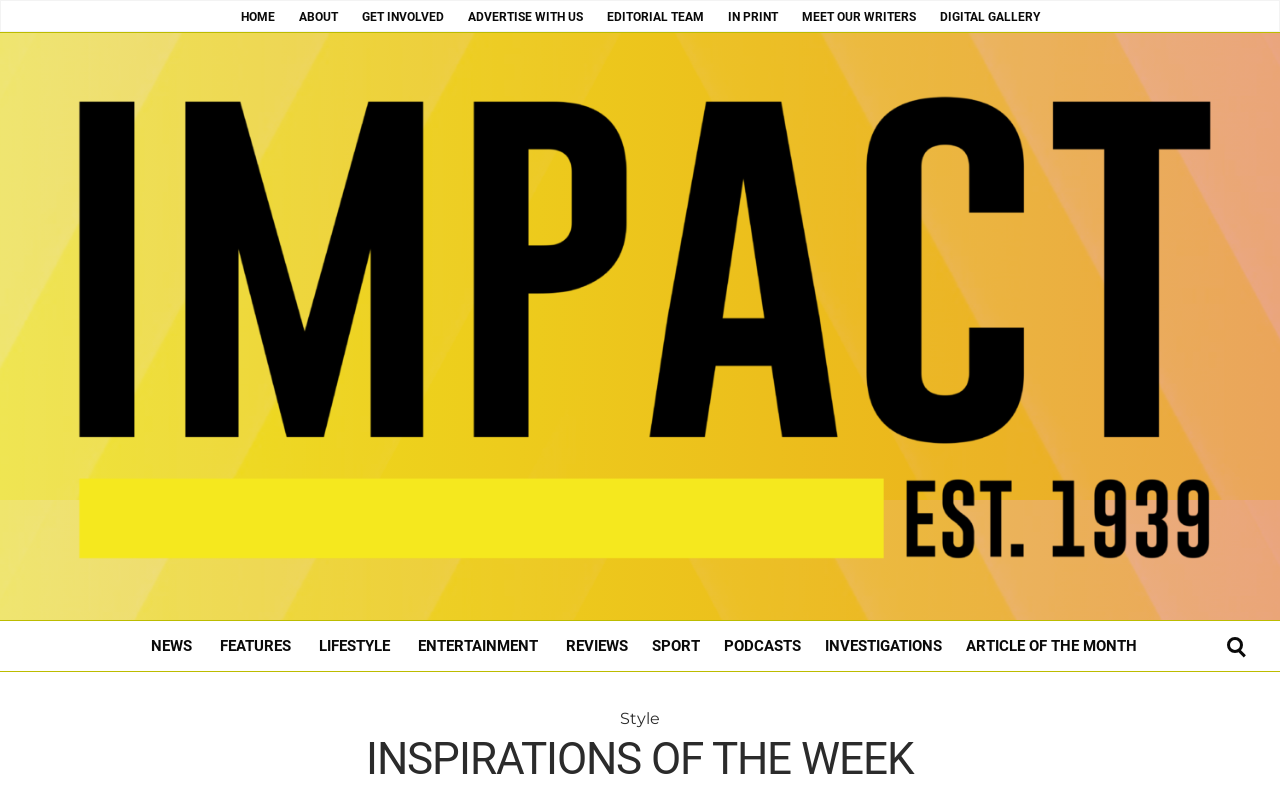Is there a search bar on the webpage? Examine the screenshot and reply using just one word or a brief phrase.

No